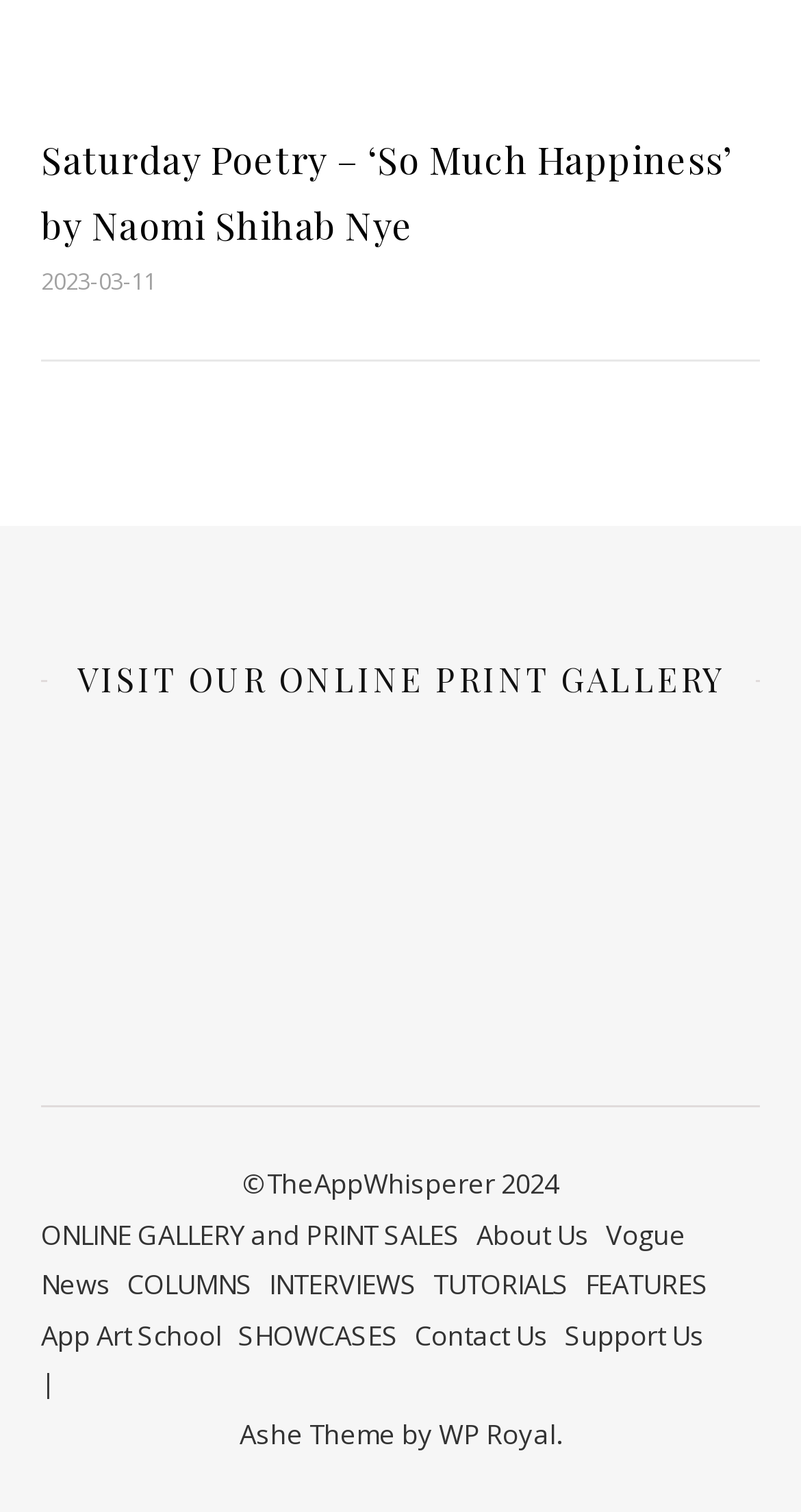Kindly determine the bounding box coordinates for the area that needs to be clicked to execute this instruction: "explore the online gallery and print sales".

[0.051, 0.804, 0.574, 0.828]